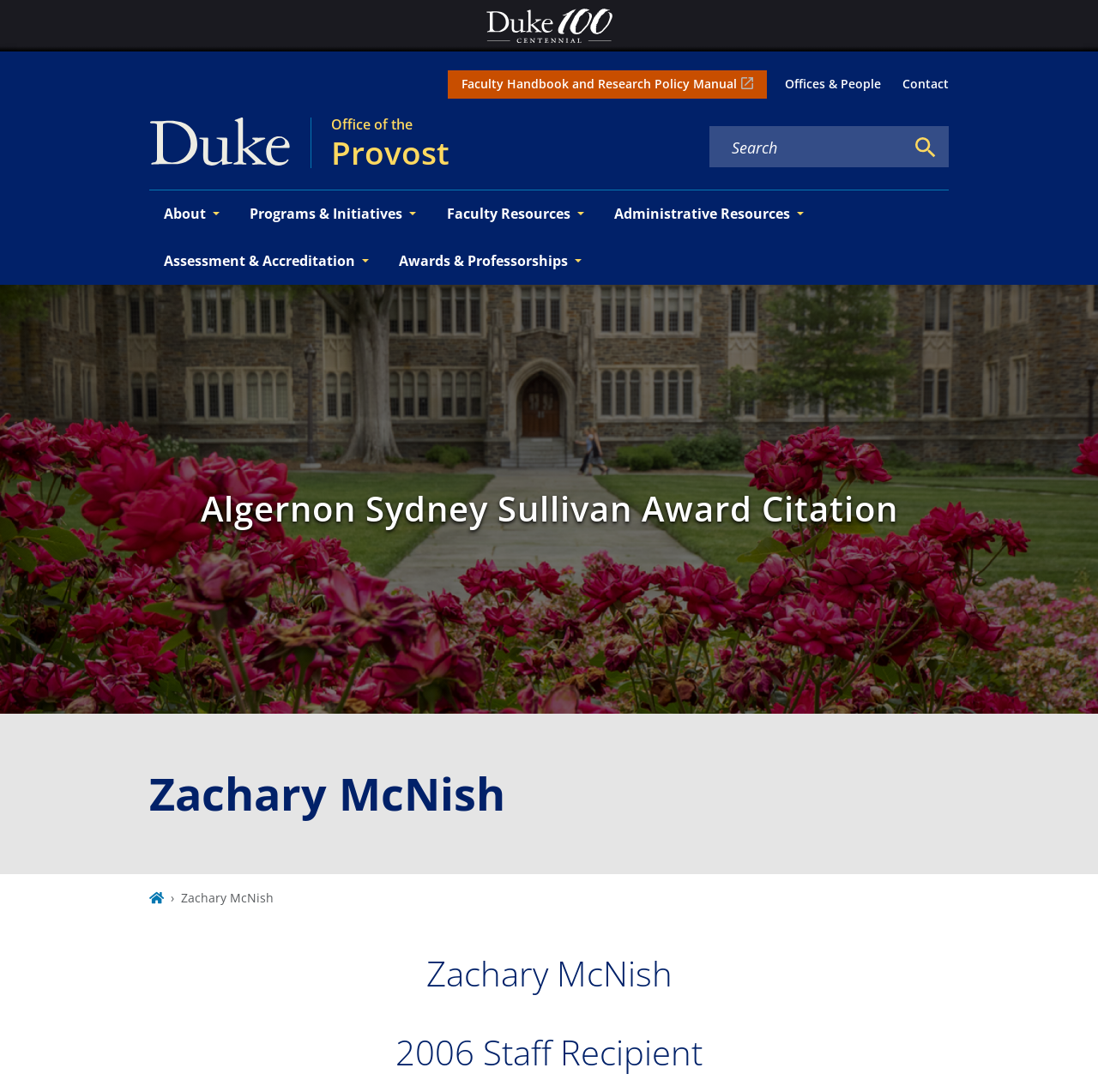Extract the bounding box of the UI element described as: "Administrative Resources".

[0.545, 0.174, 0.746, 0.218]